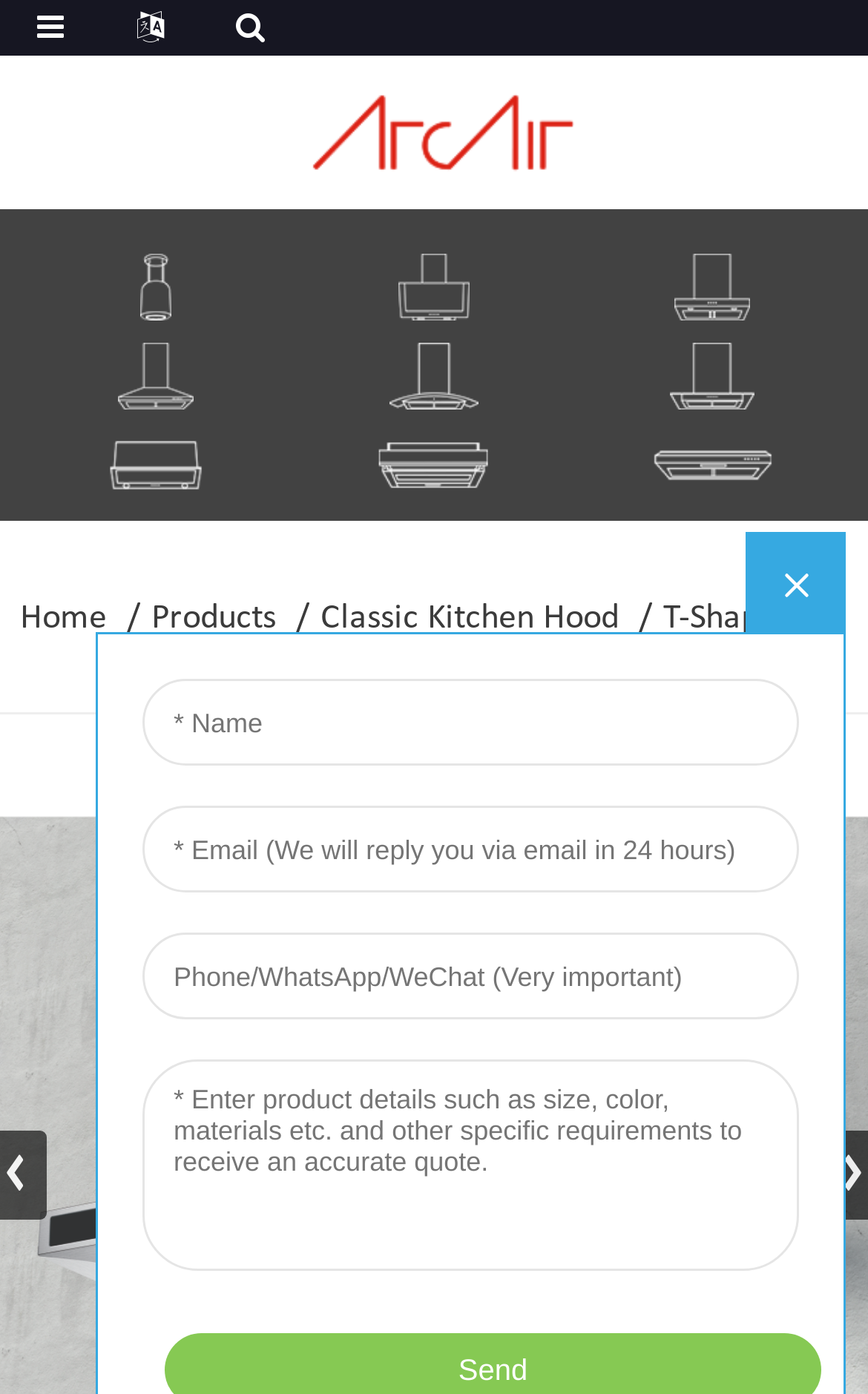Please identify the bounding box coordinates of where to click in order to follow the instruction: "click the icon-1".

[0.162, 0.182, 0.198, 0.23]